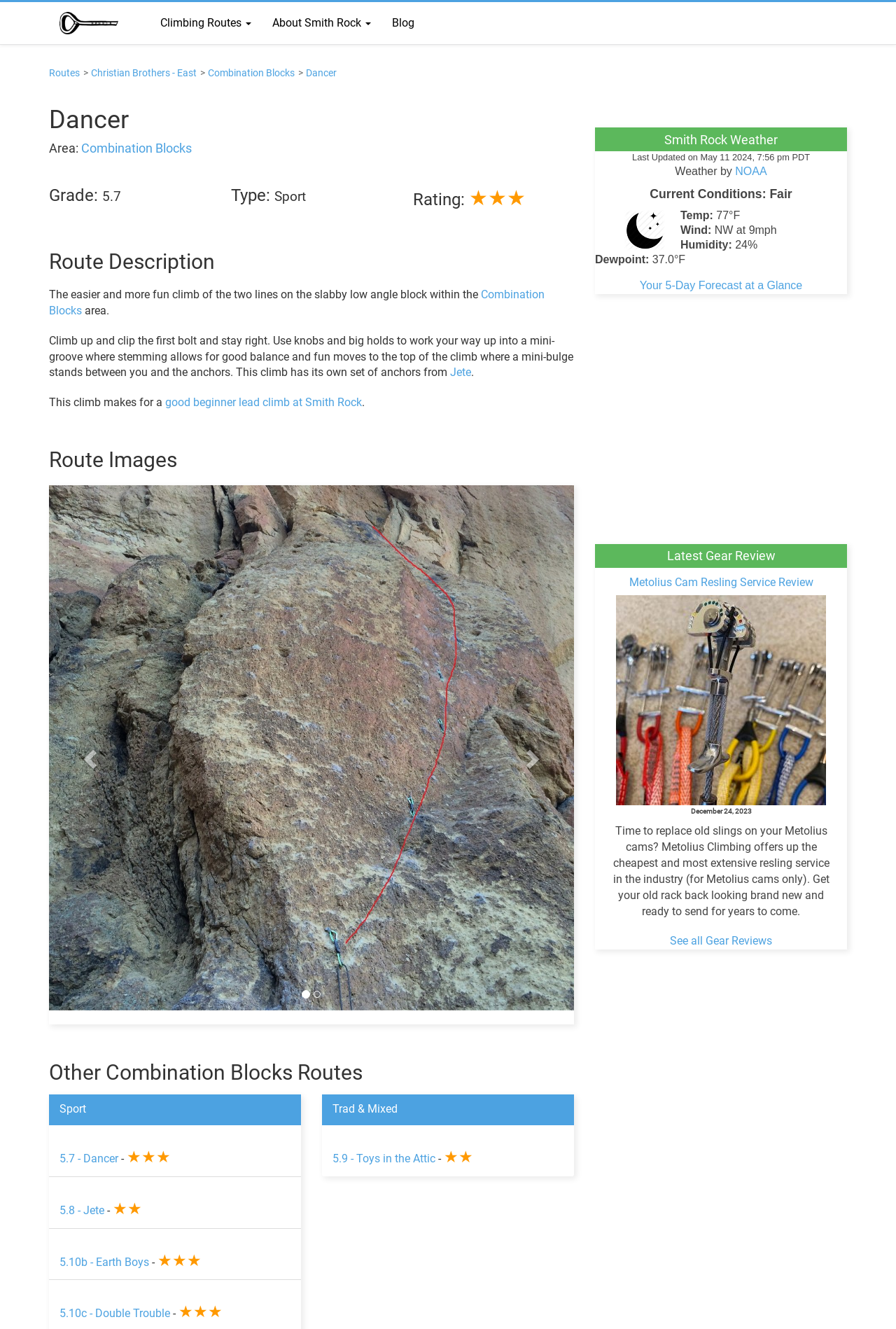Provide a thorough description of the webpage's content and layout.

This webpage is about rock climbing route information and images for Dancer in Combination Blocks area at Smith Rock State Park. At the top, there are several links to navigate to different sections of the website, including Climbing Routes, About Smith Rock, Blog, and Routes. Below these links, there is a heading that reads "Dancer" and another heading that reads "Area: Combination Blocks". 

To the right of these headings, there is a link to Combination Blocks. Below this, there are several lines of text that provide information about the route, including the grade, type, and rating. The grade is 5.7, the type is Sport, and the rating is three stars. 

Following this, there is a heading that reads "Route Description" and a paragraph of text that describes the route. The text mentions that the route is a fun climb with good balance and fun moves to the top. There are also links to other routes, including Jete and Combination Blocks, within the description. 

Below the route description, there is a heading that reads "Route Images" and a list box that contains an image of the route. There are also buttons to navigate to the previous and next images. 

Further down the page, there is a heading that reads "Other Combination Blocks Routes" and a list of links to other routes in the area, including their grades and ratings. 

On the right side of the page, there is a section that displays the current weather conditions at Smith Rock, including the temperature, wind direction, and humidity. There is also a link to a 5-day forecast. 

Below the weather section, there is an advertisement iframe. 

Finally, at the bottom of the page, there is a section that displays the latest gear review, including a link to the review and a brief summary of the article.